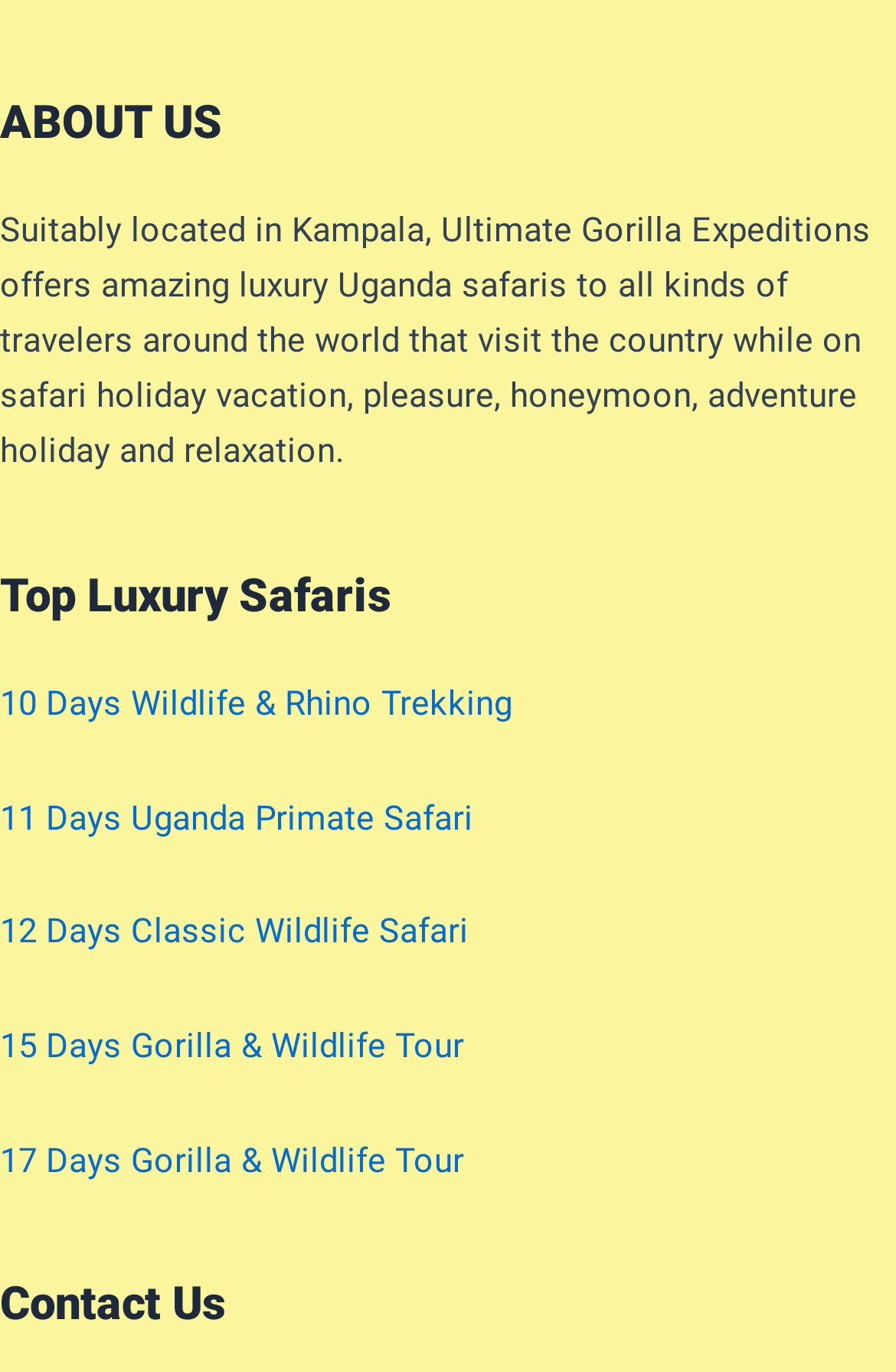How many days is the Wildlife & Rhino Trekking safari?
Answer the question with a single word or phrase, referring to the image.

10 Days